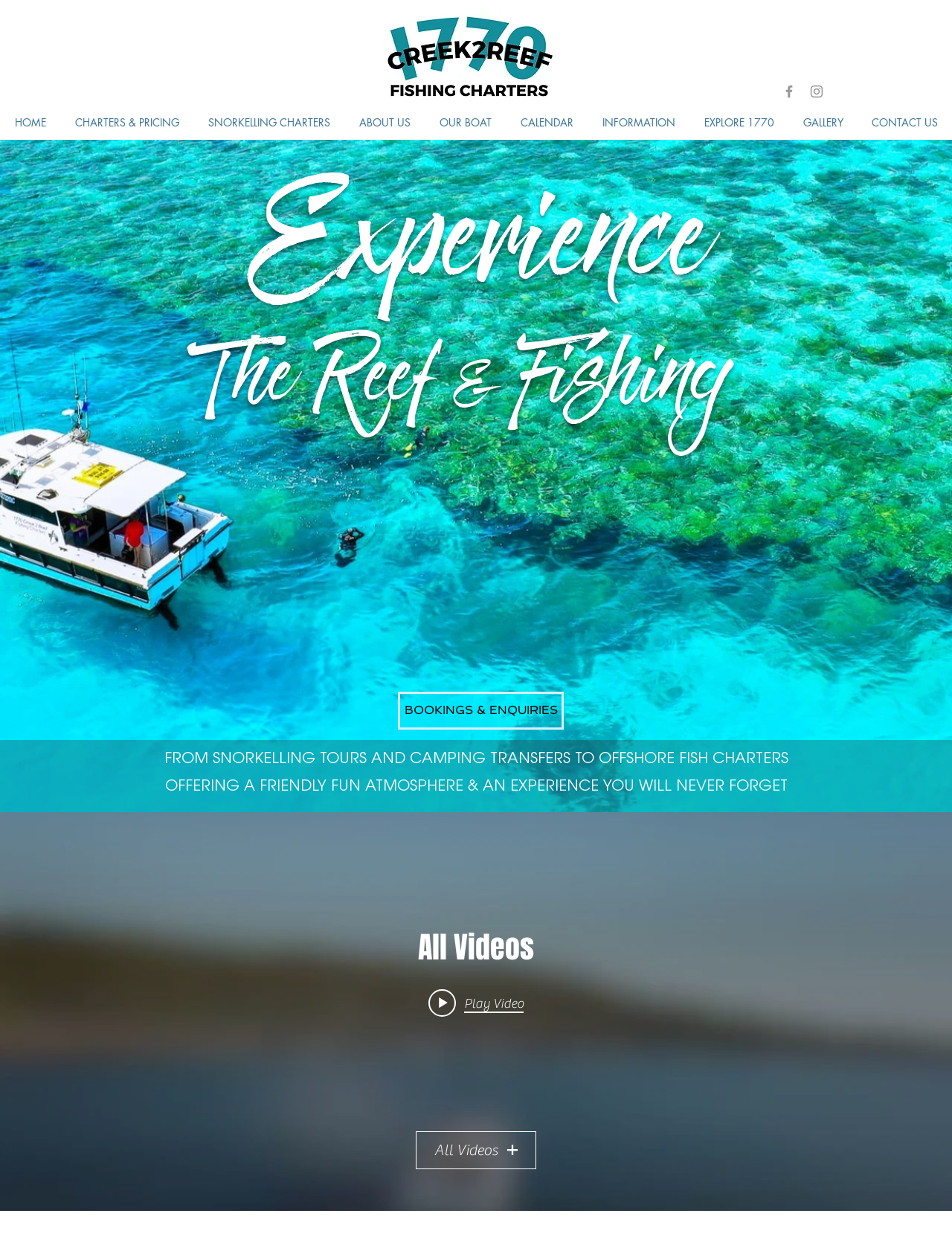Identify the bounding box for the UI element that is described as follows: "BACK TO TOP".

None